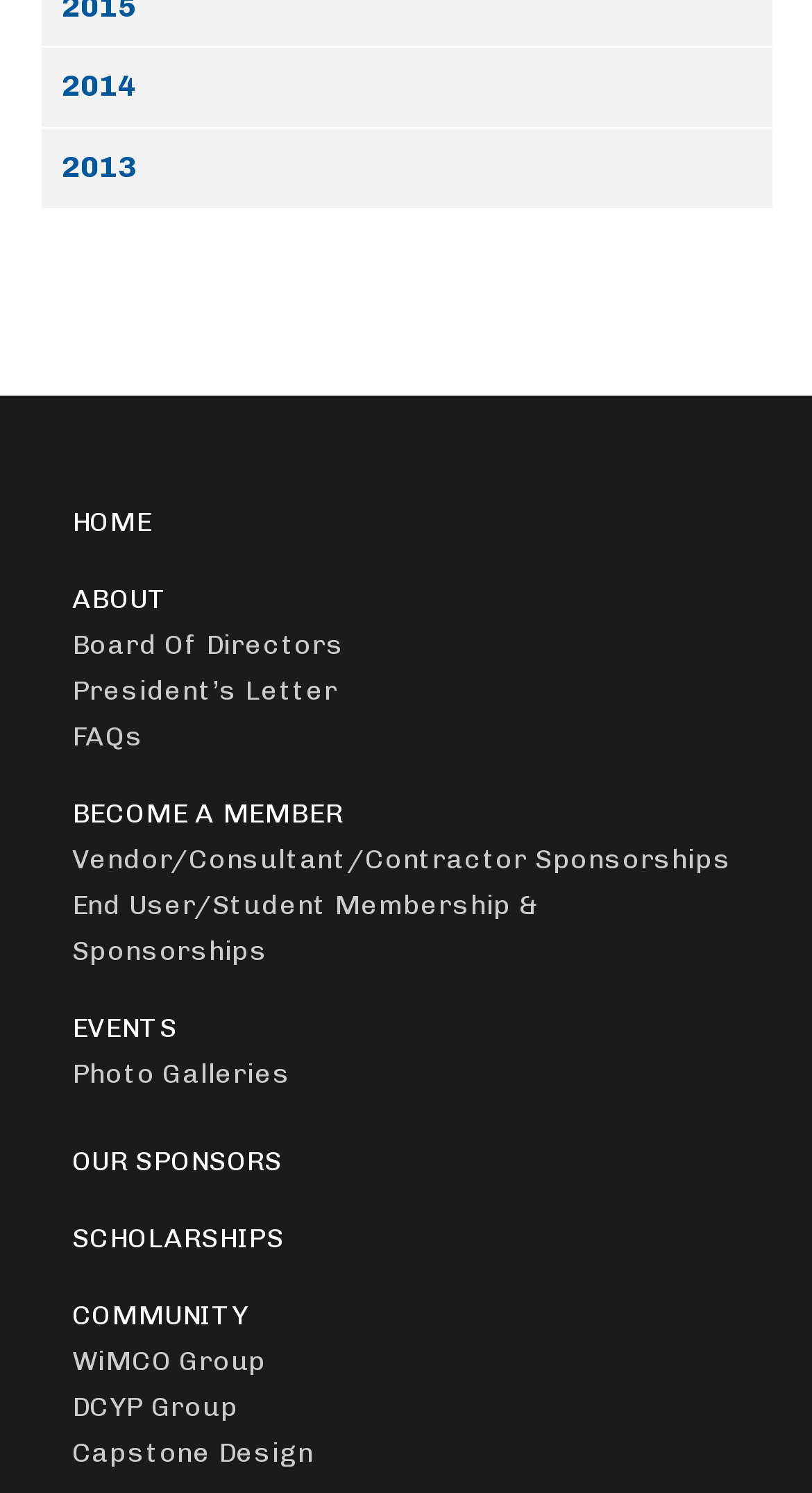Determine the bounding box coordinates of the clickable region to follow the instruction: "view events".

[0.088, 0.673, 0.912, 0.704]